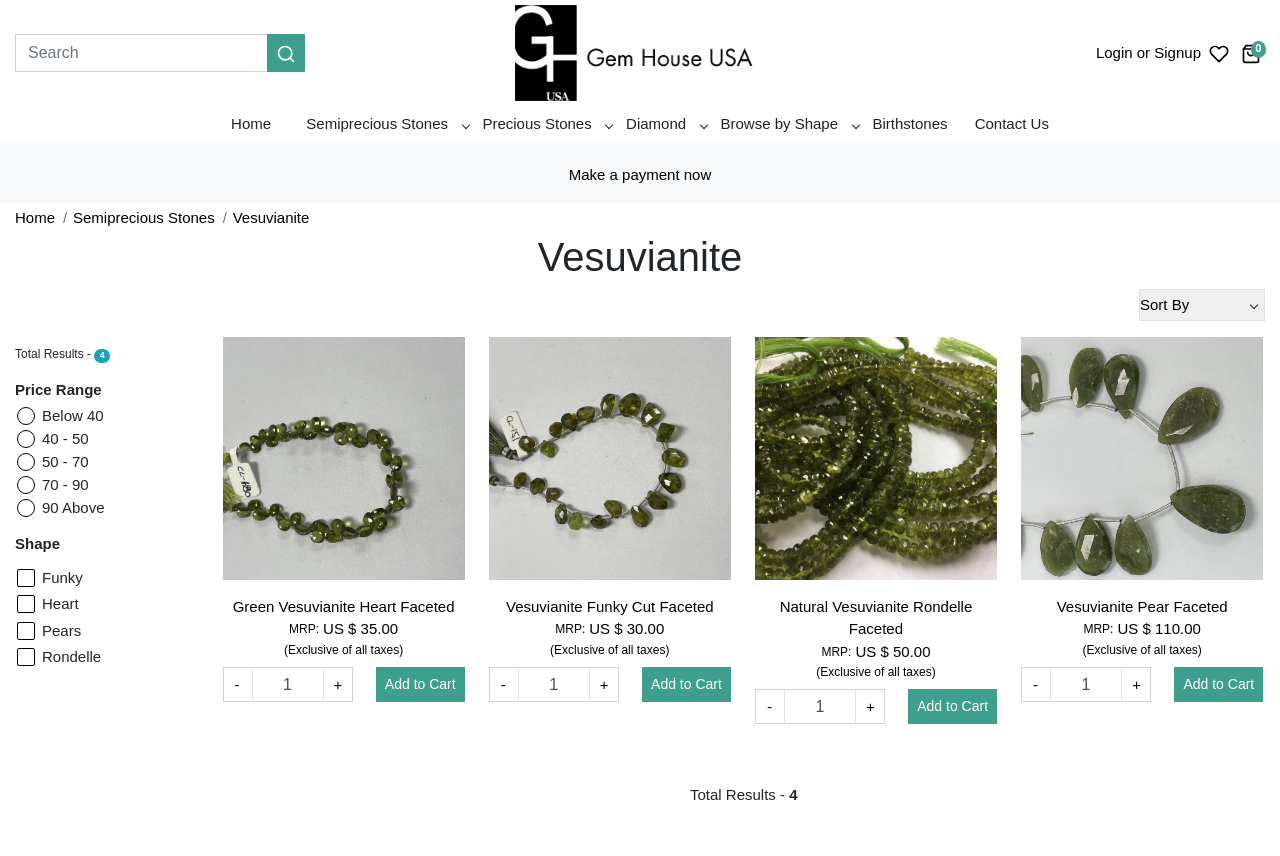What is the current gemstone being displayed?
Look at the webpage screenshot and answer the question with a detailed explanation.

Based on the webpage, the current gemstone being displayed is Vesuvianite, which is evident from the heading 'Vesuvianite' and the various Vesuvianite products listed on the page.